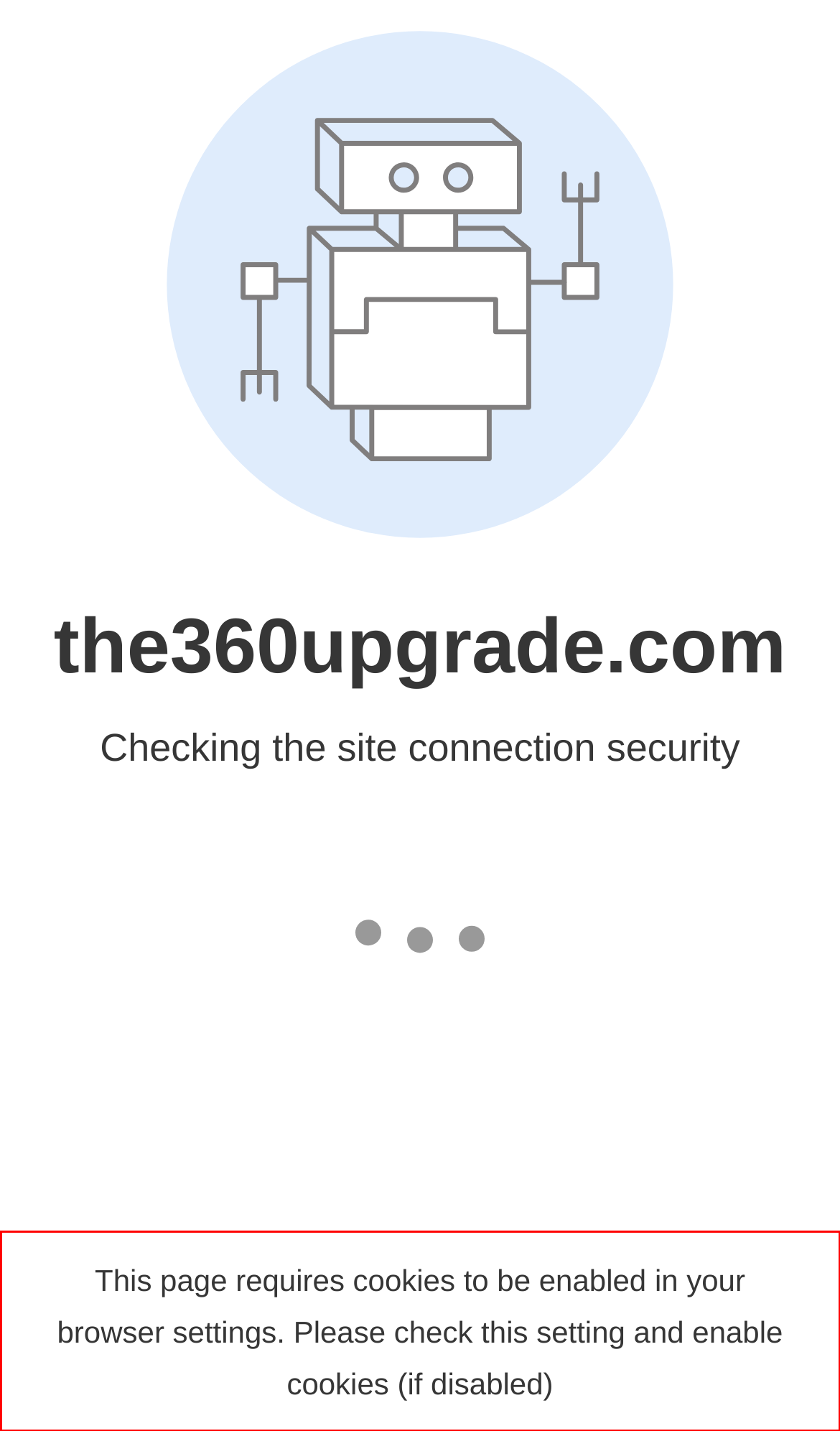Given a webpage screenshot, locate the red bounding box and extract the text content found inside it.

This page requires cookies to be enabled in your browser settings. Please check this setting and enable cookies (if disabled)